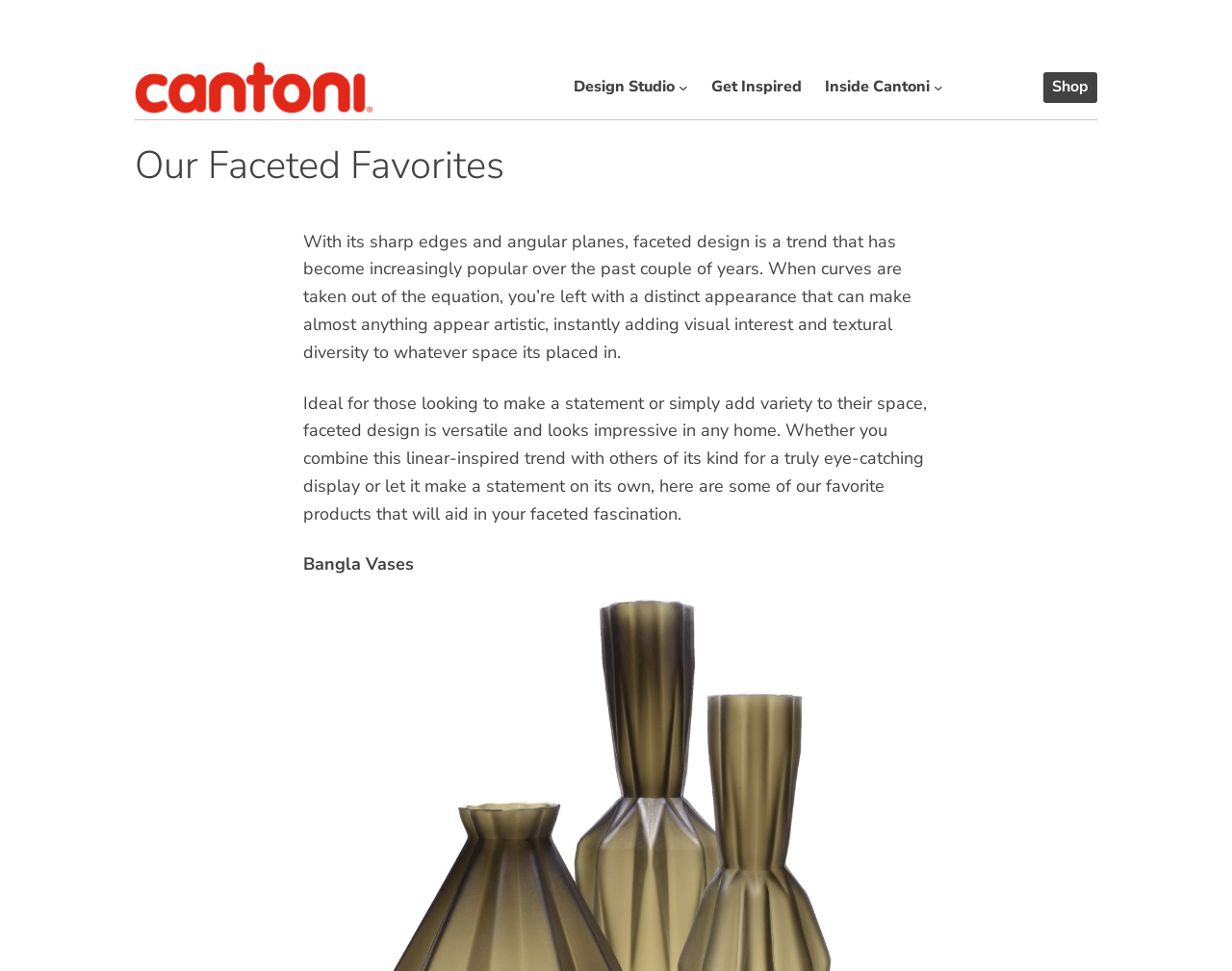What is the orientation of the separator element?
From the image, provide a succinct answer in one word or a short phrase.

Horizontal